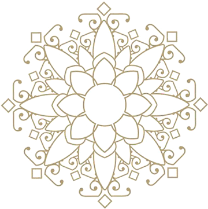Describe thoroughly the contents of the image.

The image features an intricately designed logo for "Caramelle," a brand specializing in wedding dresses. This logo showcases a beautiful floral mandala pattern, characterized by a symmetrical arrangement of stylized petals and ornate details that evoke elegance and sophistication. The design's delicate lines and geometric shapes radiate from a central point, embodying the artisanal quality and creativity that the Caramelle brand represents. The overall aesthetic is luxurious and enchanting, perfectly aligning with the themes of wedding celebrations and special occasions.